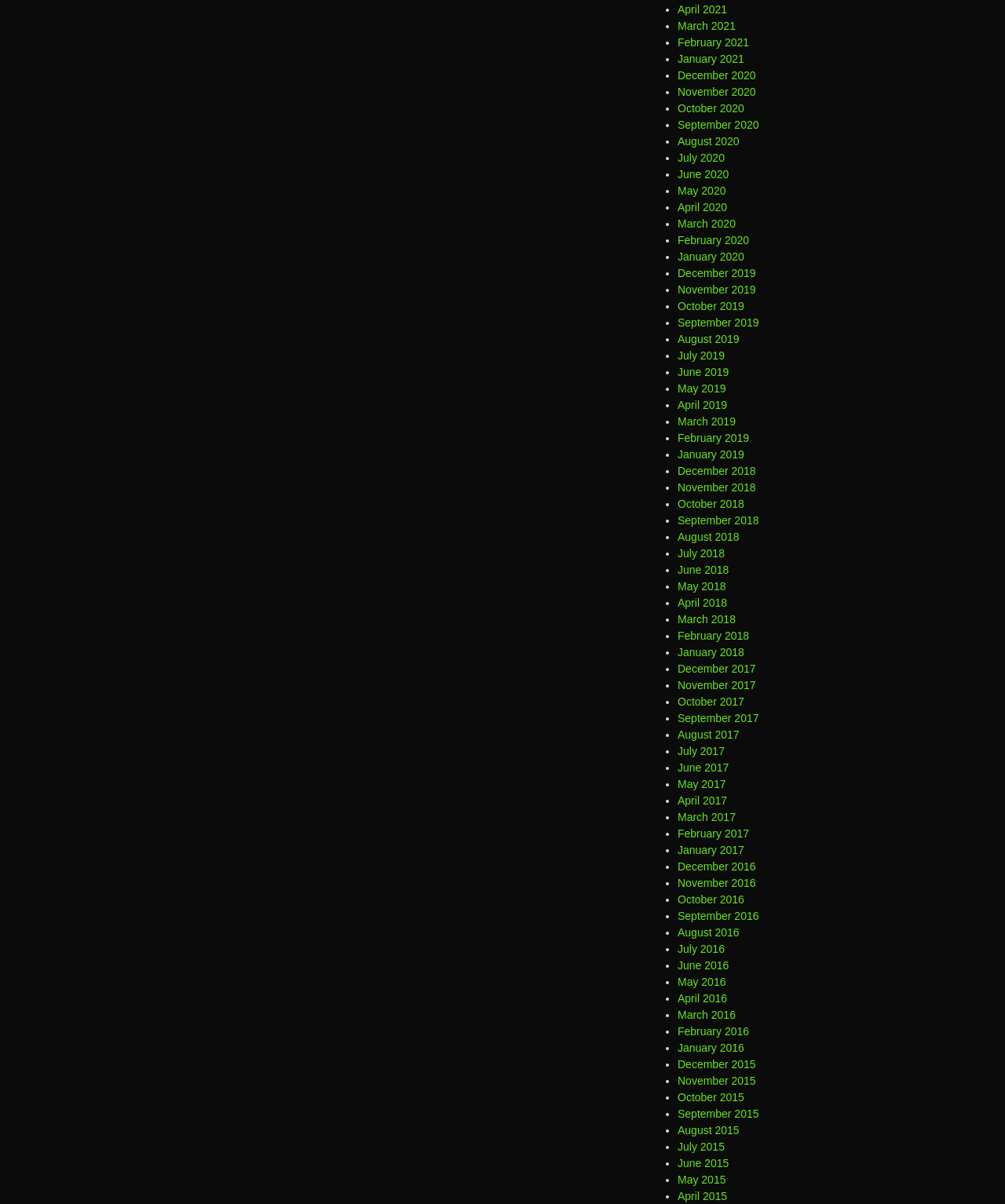Please reply to the following question using a single word or phrase: 
How many months are listed?

24